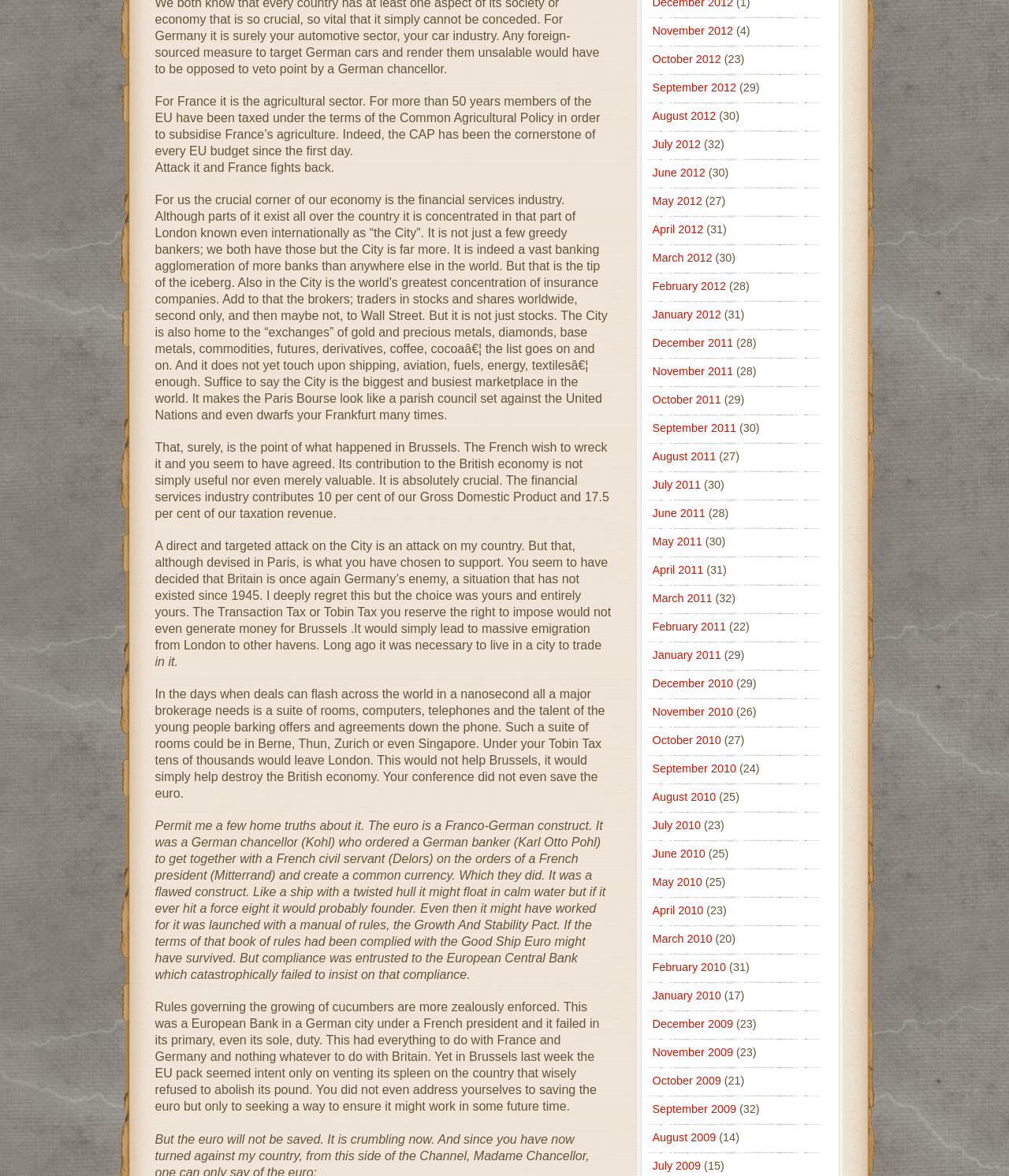What is the author's opinion on the EU's treatment of the UK?
Can you give a detailed and elaborate answer to the question?

The author seems to be critical of the EU's treatment of the UK, suggesting that the EU is unfairly targeting the UK's financial industry and not addressing the root causes of the euro crisis.